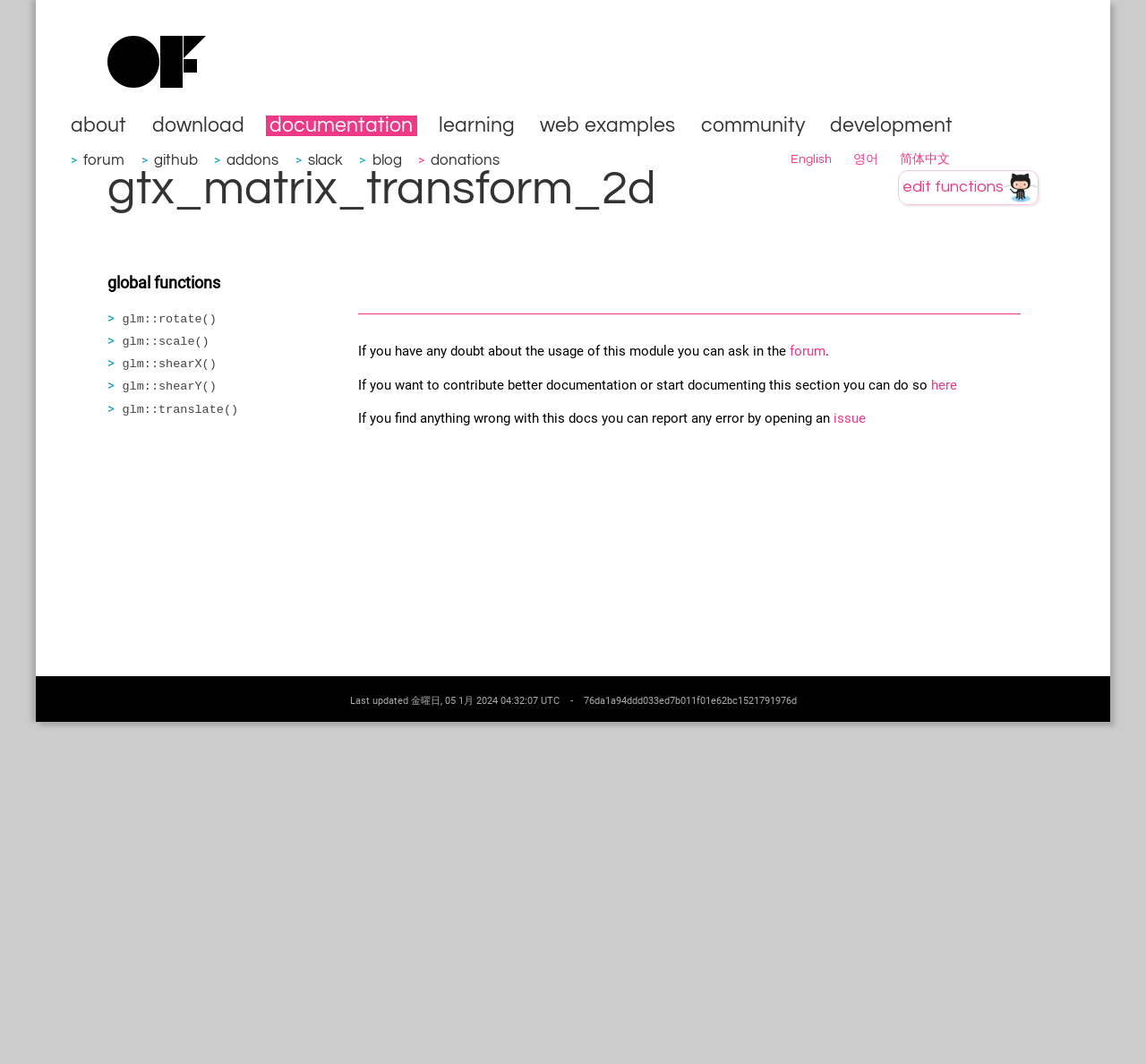Pinpoint the bounding box coordinates of the element you need to click to execute the following instruction: "visit openFrameworks website". The bounding box should be represented by four float numbers between 0 and 1, in the format [left, top, right, bottom].

[0.094, 0.071, 0.18, 0.086]